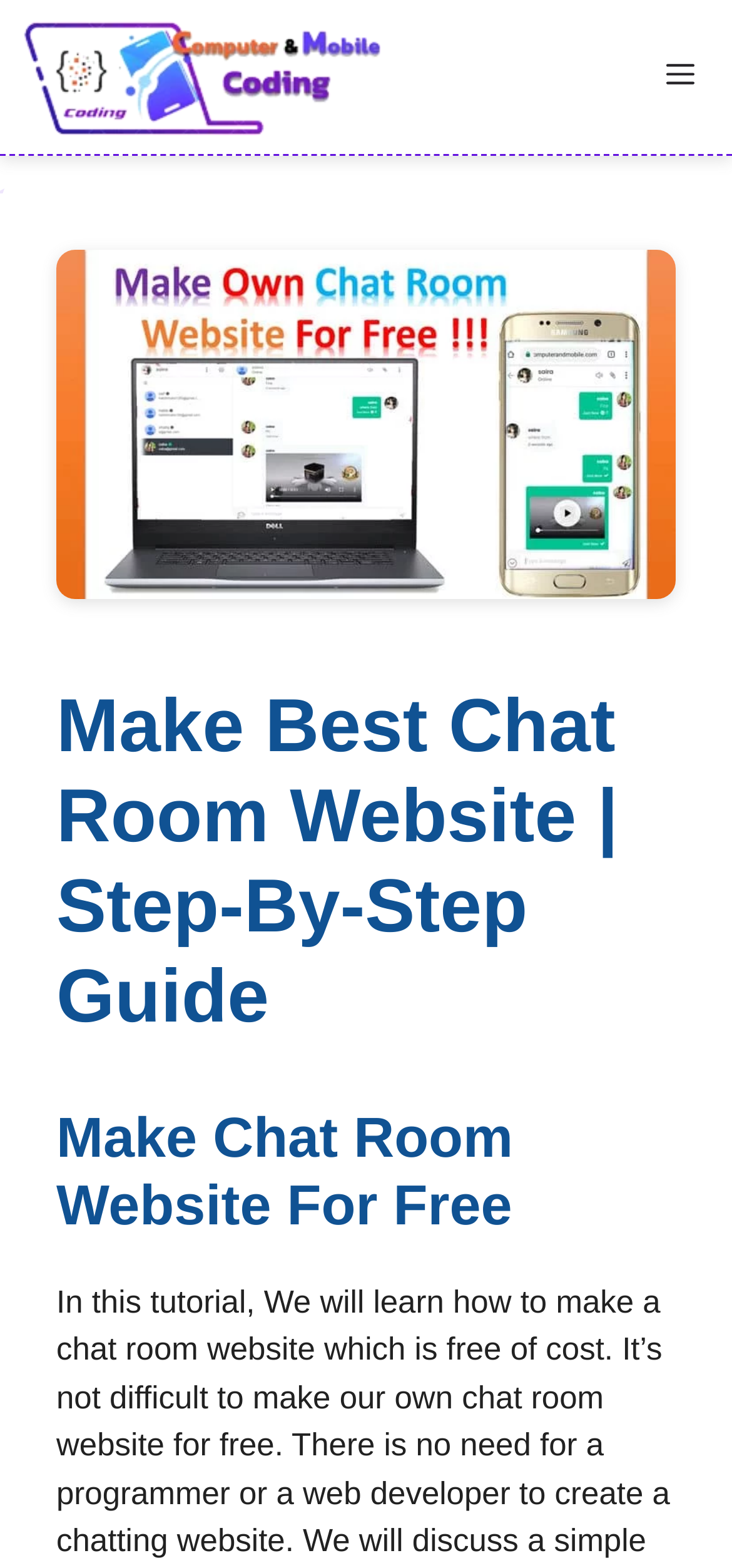Using the information in the image, could you please answer the following question in detail:
What is the name of the blog?

The link at the top of the webpage with the text 'Computer and Mobile Coding | Learning Blog' suggests that the blog is named 'Computer and Mobile Coding' and it is a learning blog.